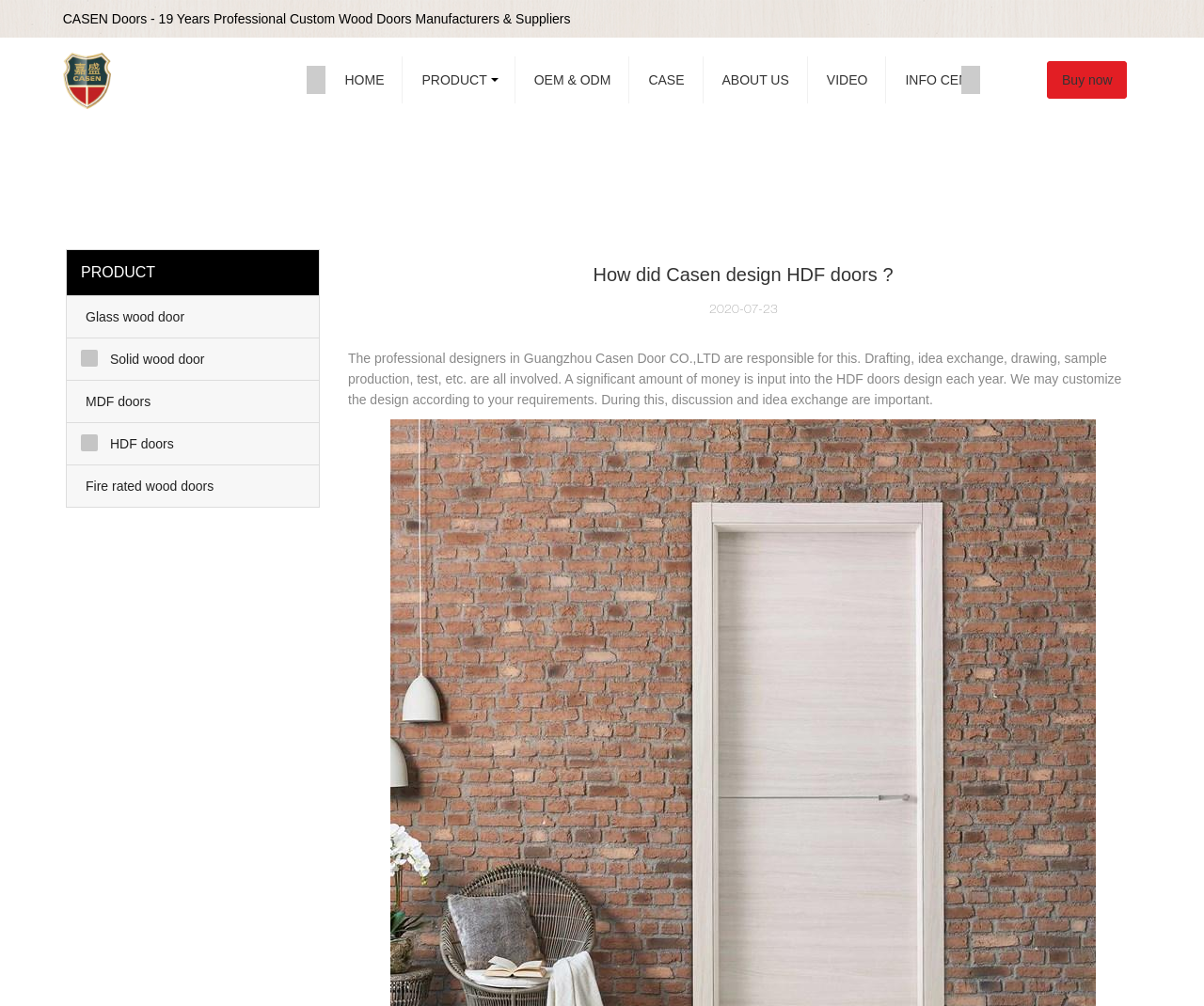Please identify the bounding box coordinates of the region to click in order to complete the given instruction: "View the PRODUCT page". The coordinates should be four float numbers between 0 and 1, i.e., [left, top, right, bottom].

[0.335, 0.037, 0.428, 0.121]